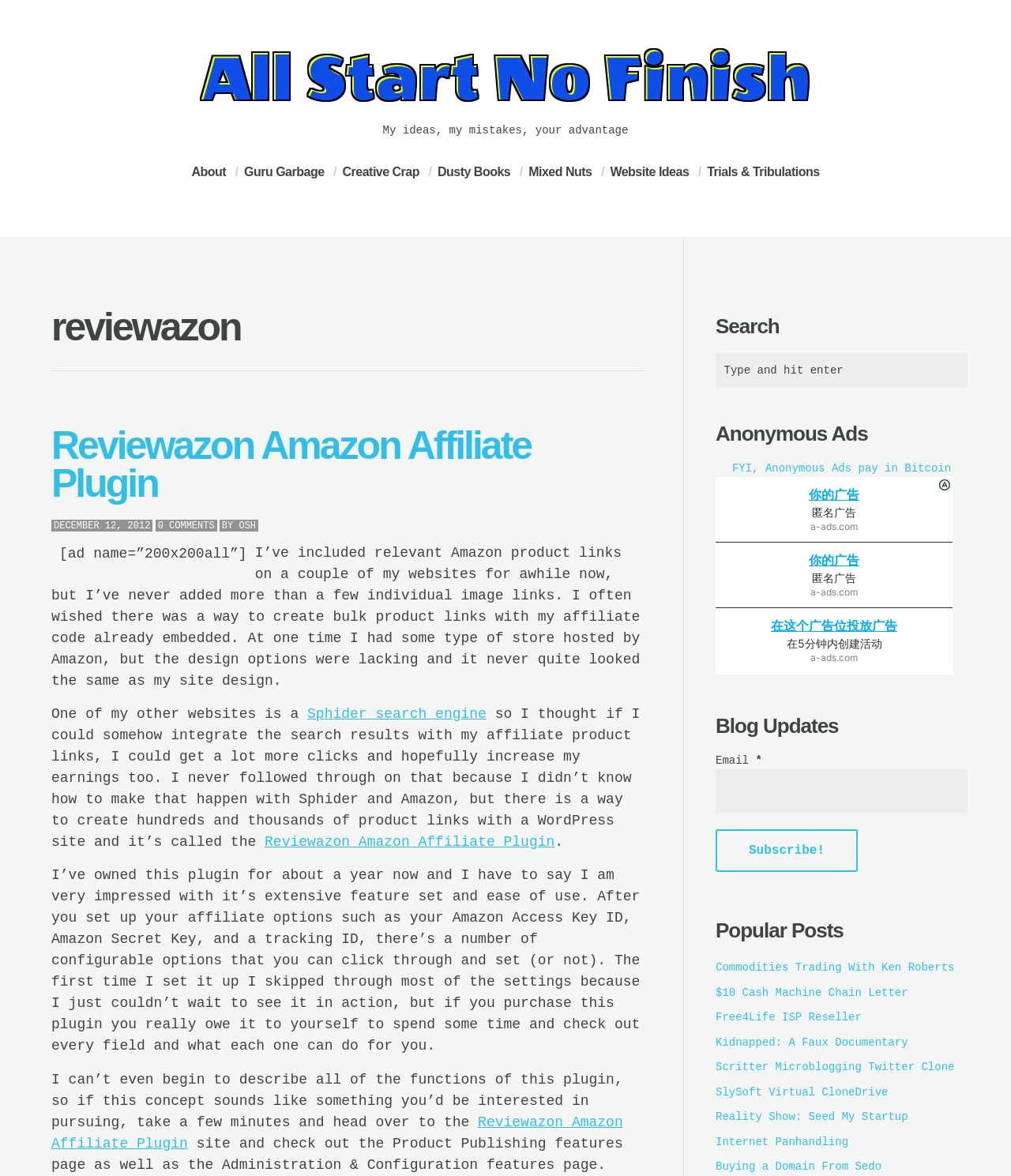Analyze the image and deliver a detailed answer to the question: What is the name of the plugin reviewed?

The name of the plugin reviewed can be found in the article section, where the heading 'Reviewazon Amazon Affiliate Plugin' is mentioned multiple times, indicating that the plugin is the main topic of the review.